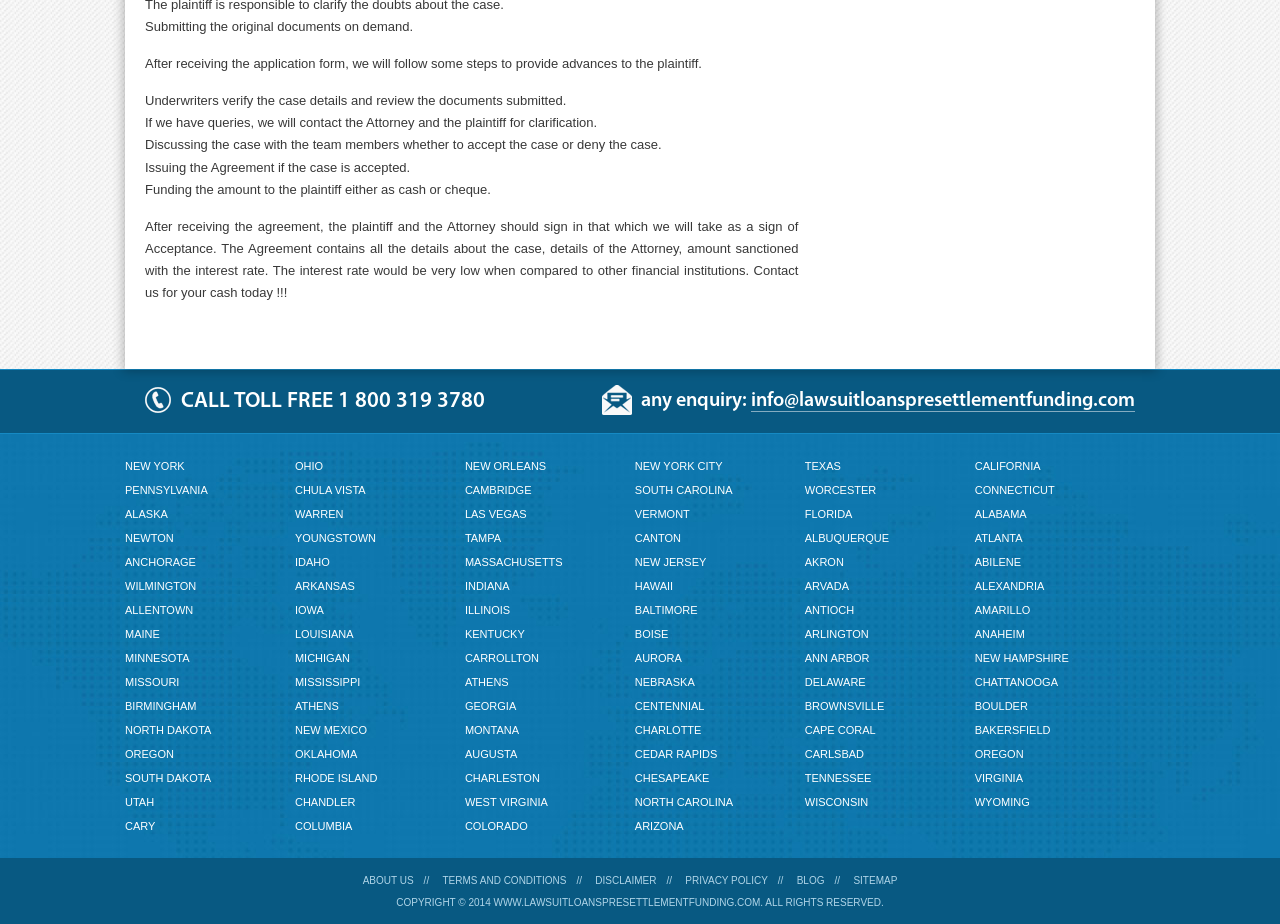What is the purpose of the agreement?
Answer with a single word or short phrase according to what you see in the image.

Contains case details and Attorney details